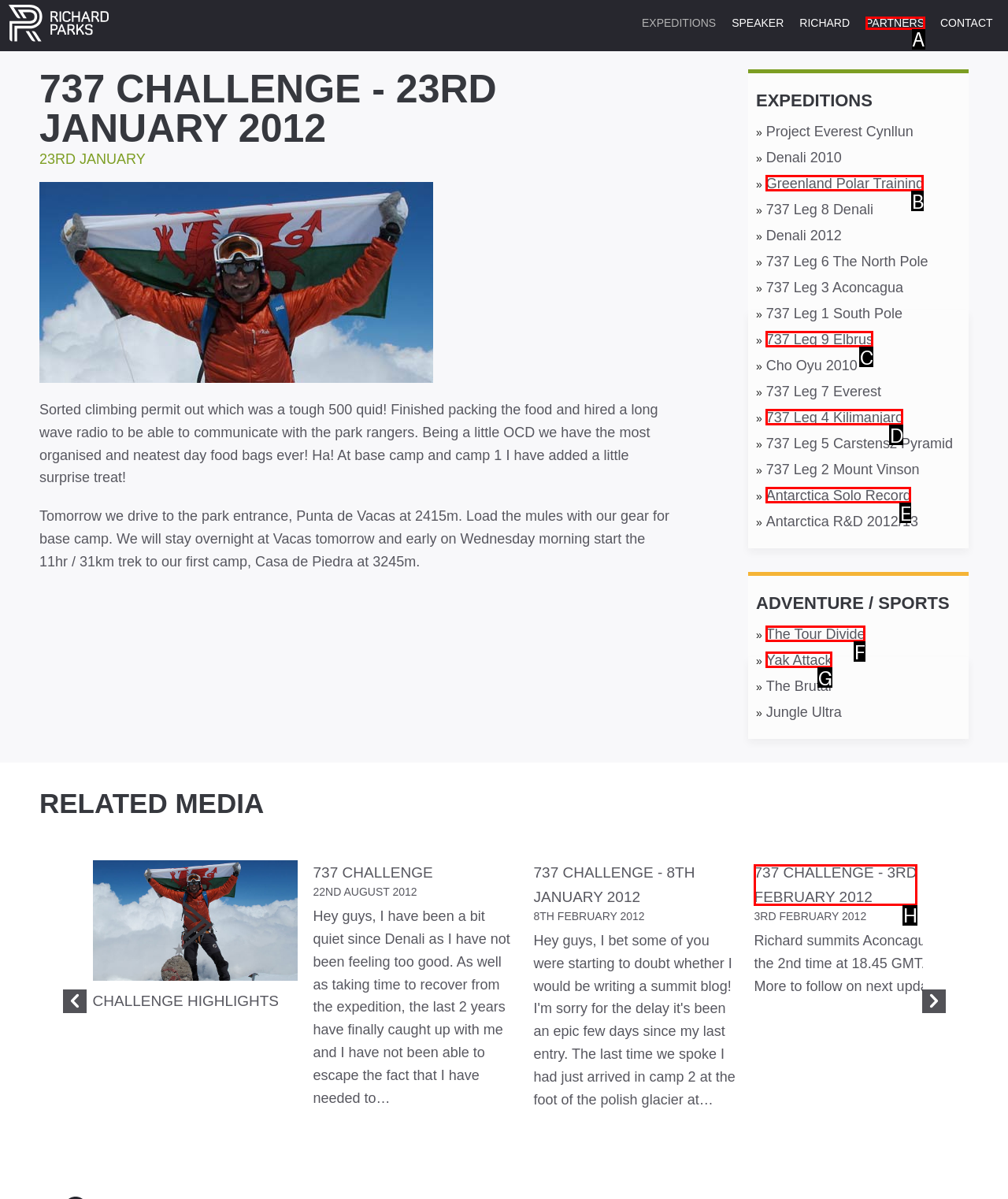Identify which option matches the following description: Partners
Answer by giving the letter of the correct option directly.

A